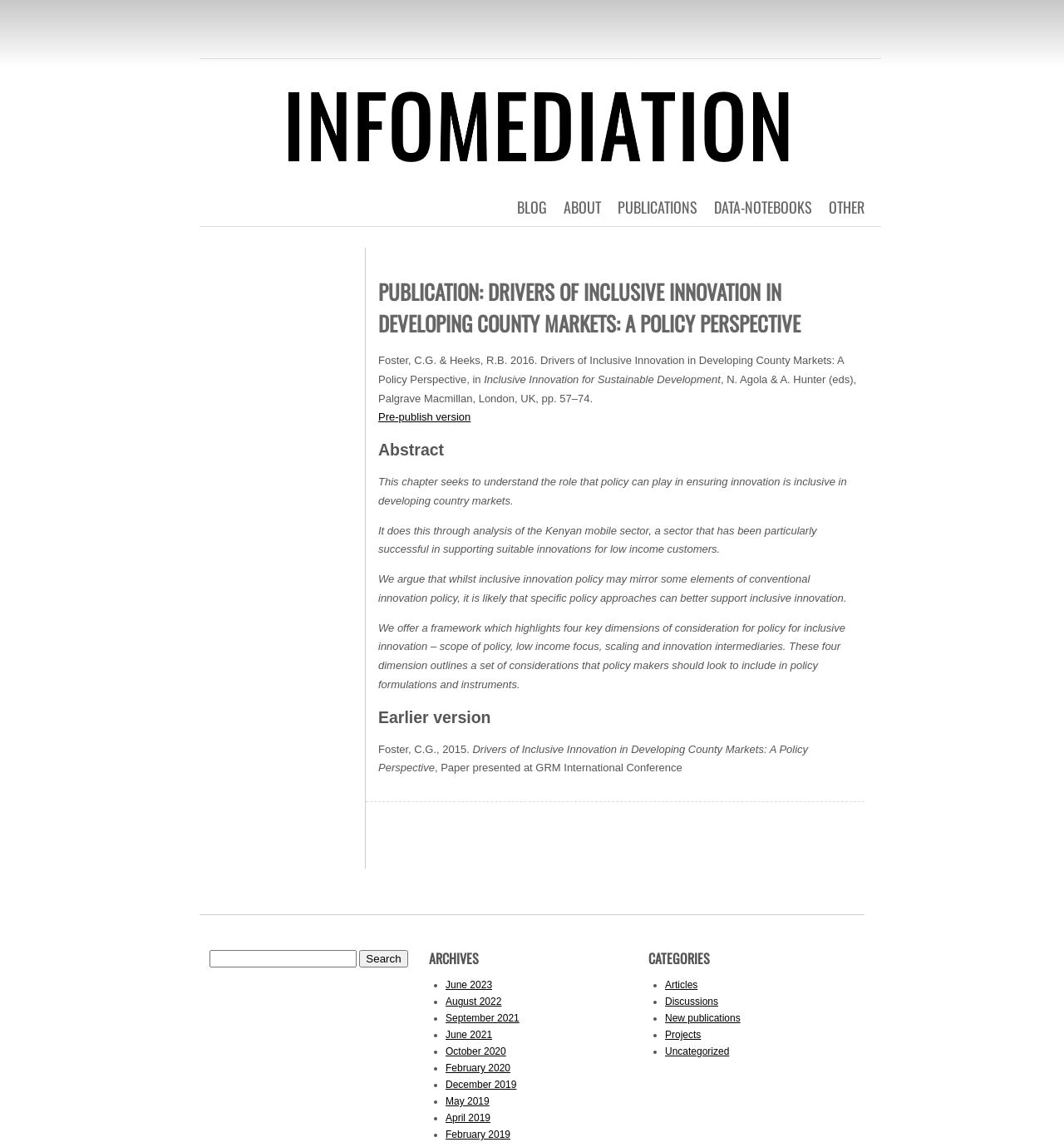Find the bounding box coordinates of the element to click in order to complete this instruction: "Search for publications". The bounding box coordinates must be four float numbers between 0 and 1, denoted as [left, top, right, bottom].

[0.197, 0.828, 0.335, 0.844]